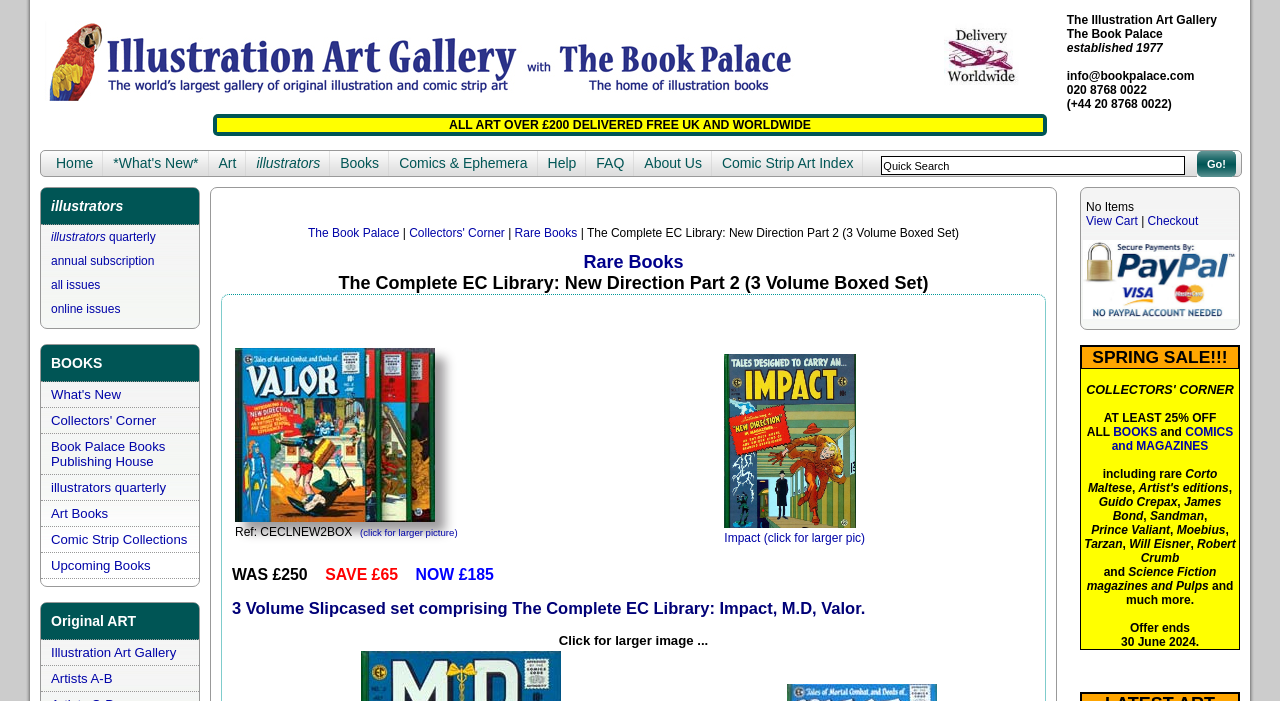Locate the bounding box coordinates of the area where you should click to accomplish the instruction: "Search for a book".

[0.689, 0.223, 0.926, 0.25]